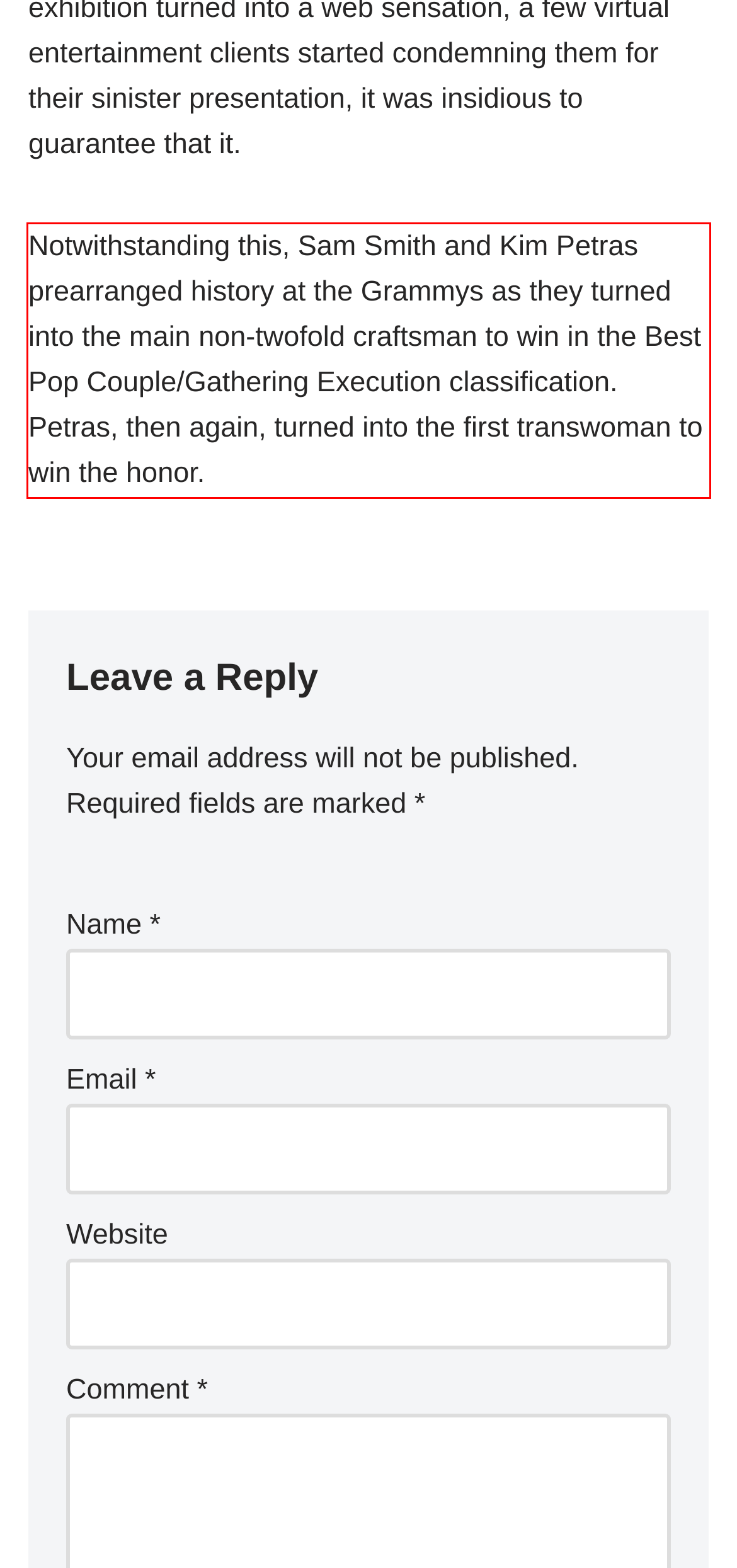Please perform OCR on the text within the red rectangle in the webpage screenshot and return the text content.

Notwithstanding this, Sam Smith and Kim Petras prearranged history at the Grammys as they turned into the main non-twofold craftsman to win in the Best Pop Couple/Gathering Execution classification. Petras, then again, turned into the first transwoman to win the honor.